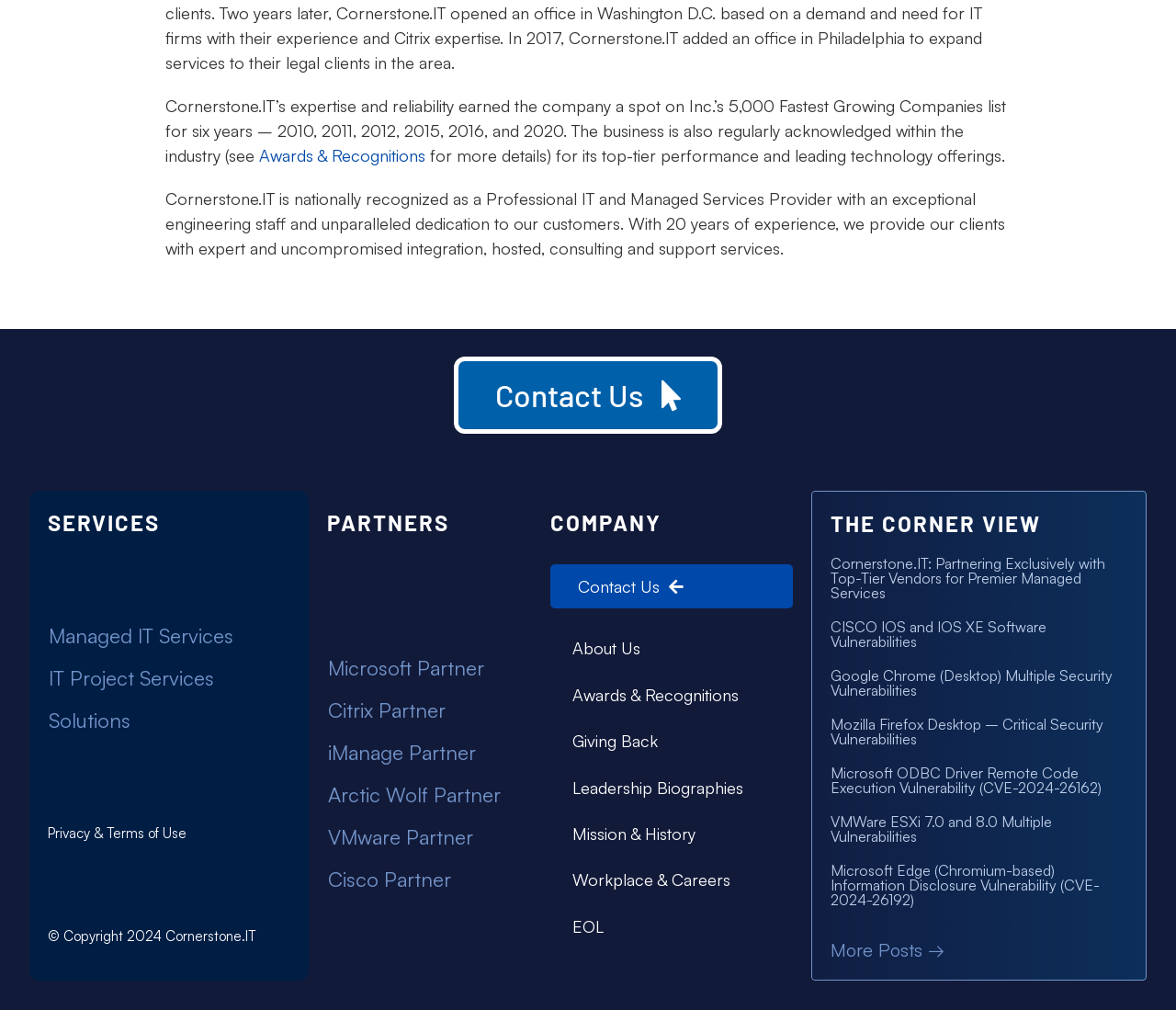Determine the bounding box coordinates of the section I need to click to execute the following instruction: "View more blog posts". Provide the coordinates as four float numbers between 0 and 1, i.e., [left, top, right, bottom].

[0.706, 0.929, 0.803, 0.952]